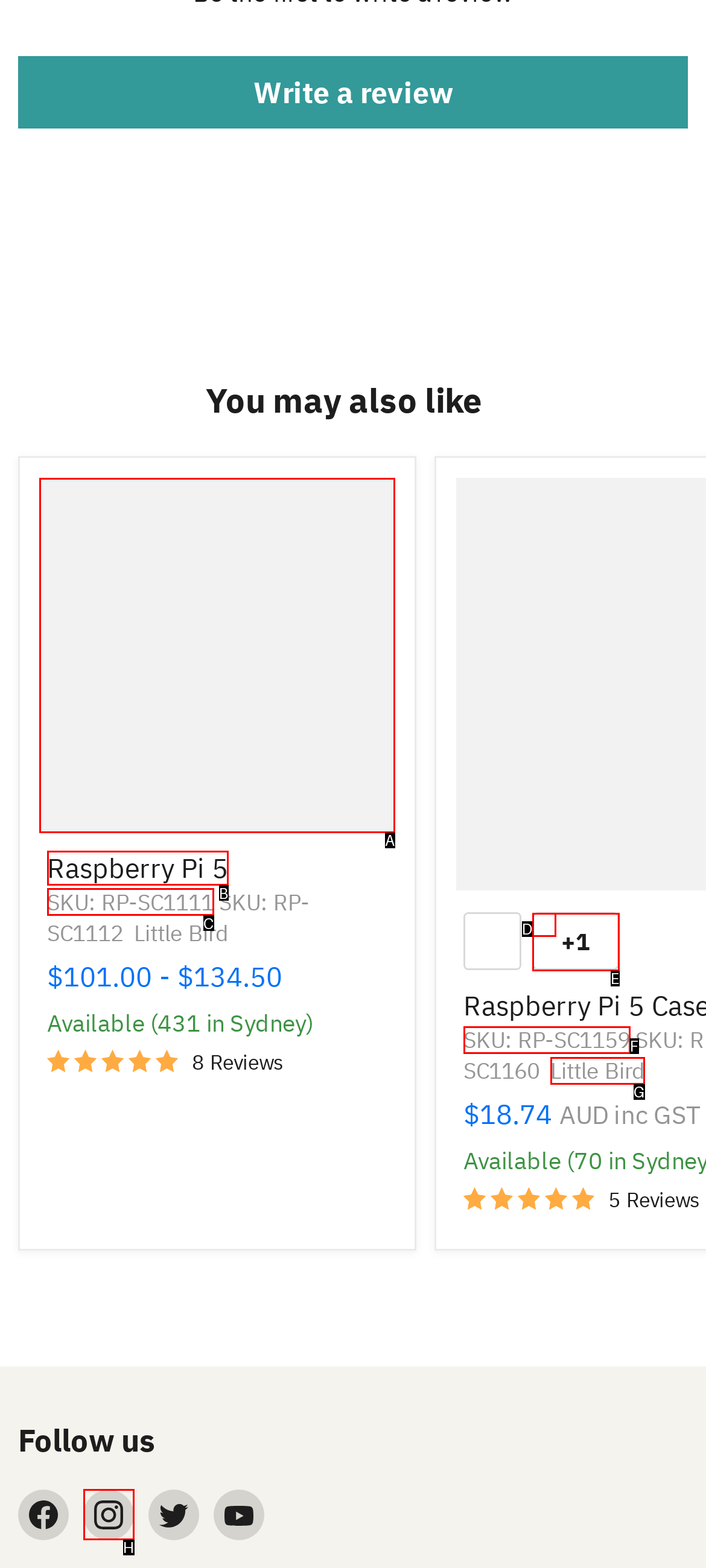Indicate the UI element to click to perform the task: View Raspberry Pi 5 product details. Reply with the letter corresponding to the chosen element.

A